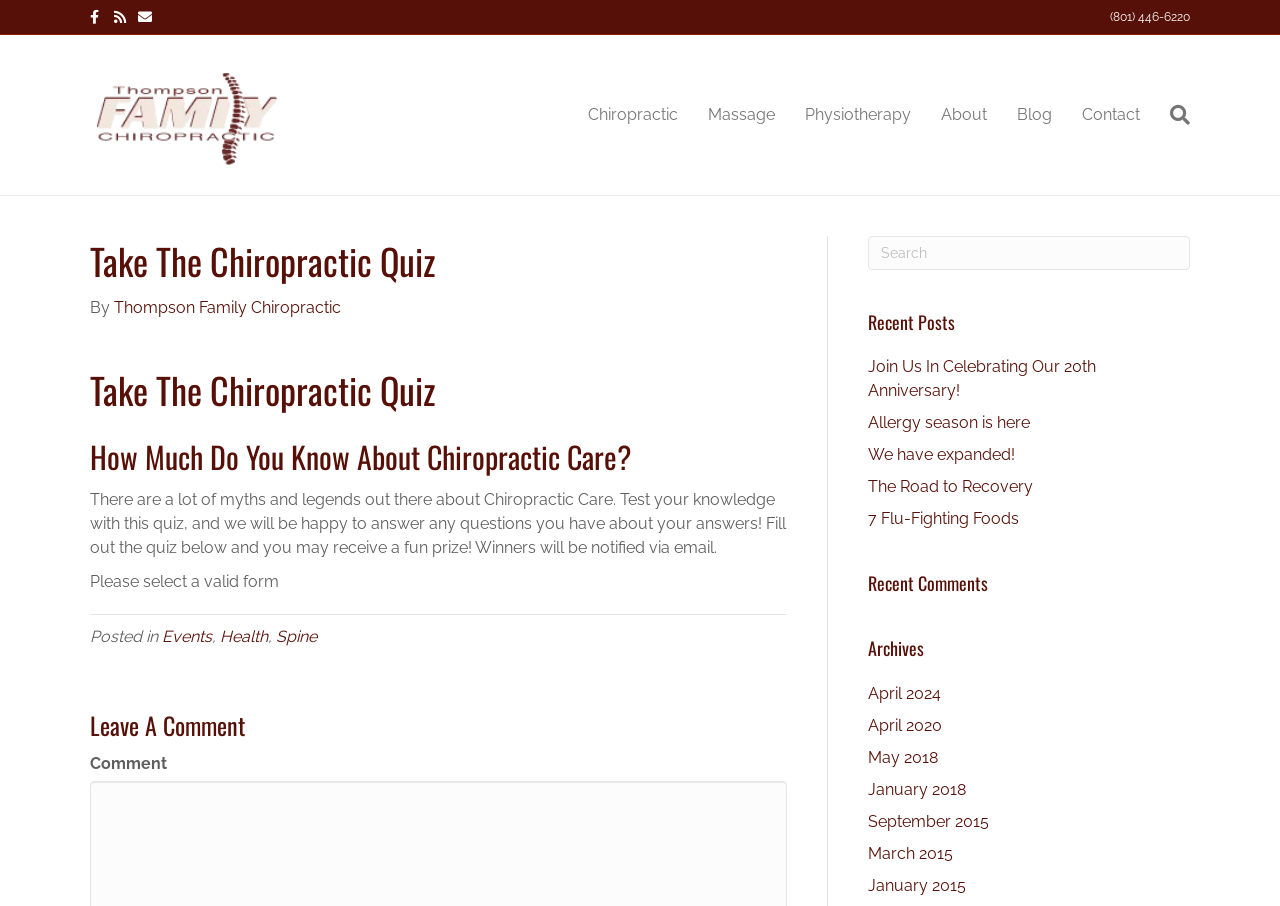What is the position of the search box on the webpage?
Use the image to answer the question with a single word or phrase.

Top right corner